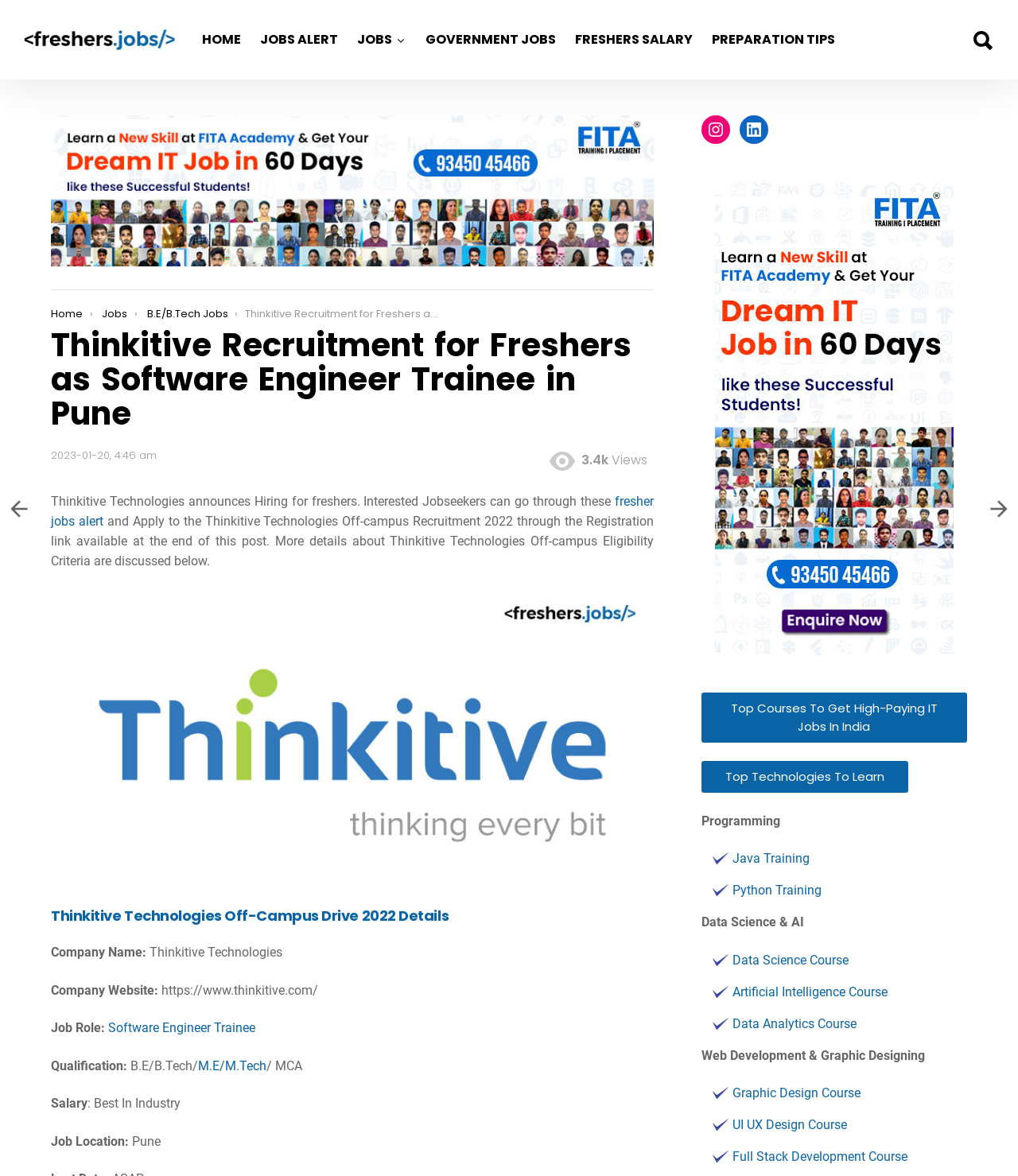Locate the bounding box coordinates of the segment that needs to be clicked to meet this instruction: "Apply to Thinkitive Technologies Off-campus Recruitment".

[0.05, 0.42, 0.642, 0.45]